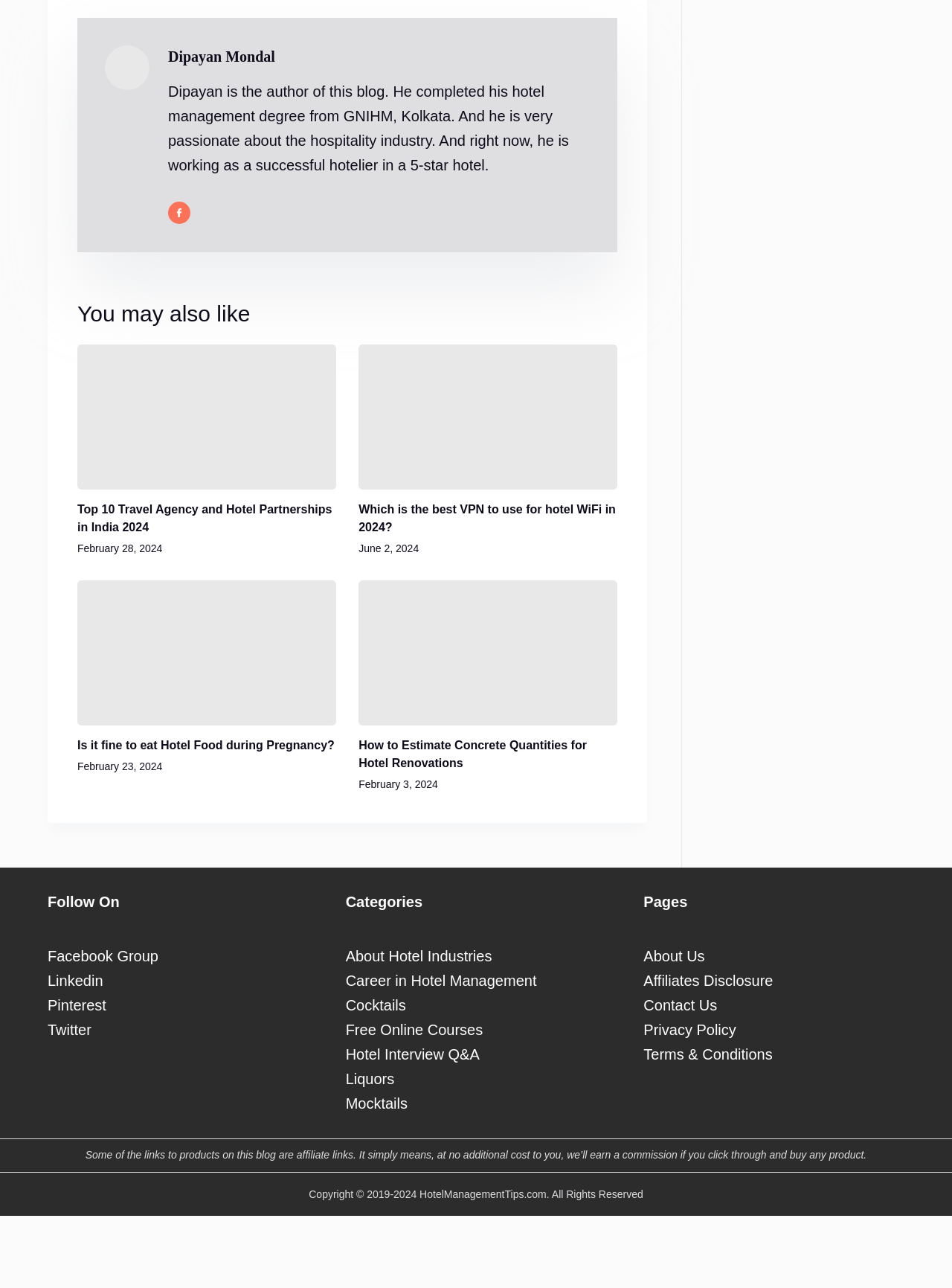Please locate the bounding box coordinates of the element that should be clicked to complete the given instruction: "Visit the About Us page".

[0.676, 0.736, 0.74, 0.749]